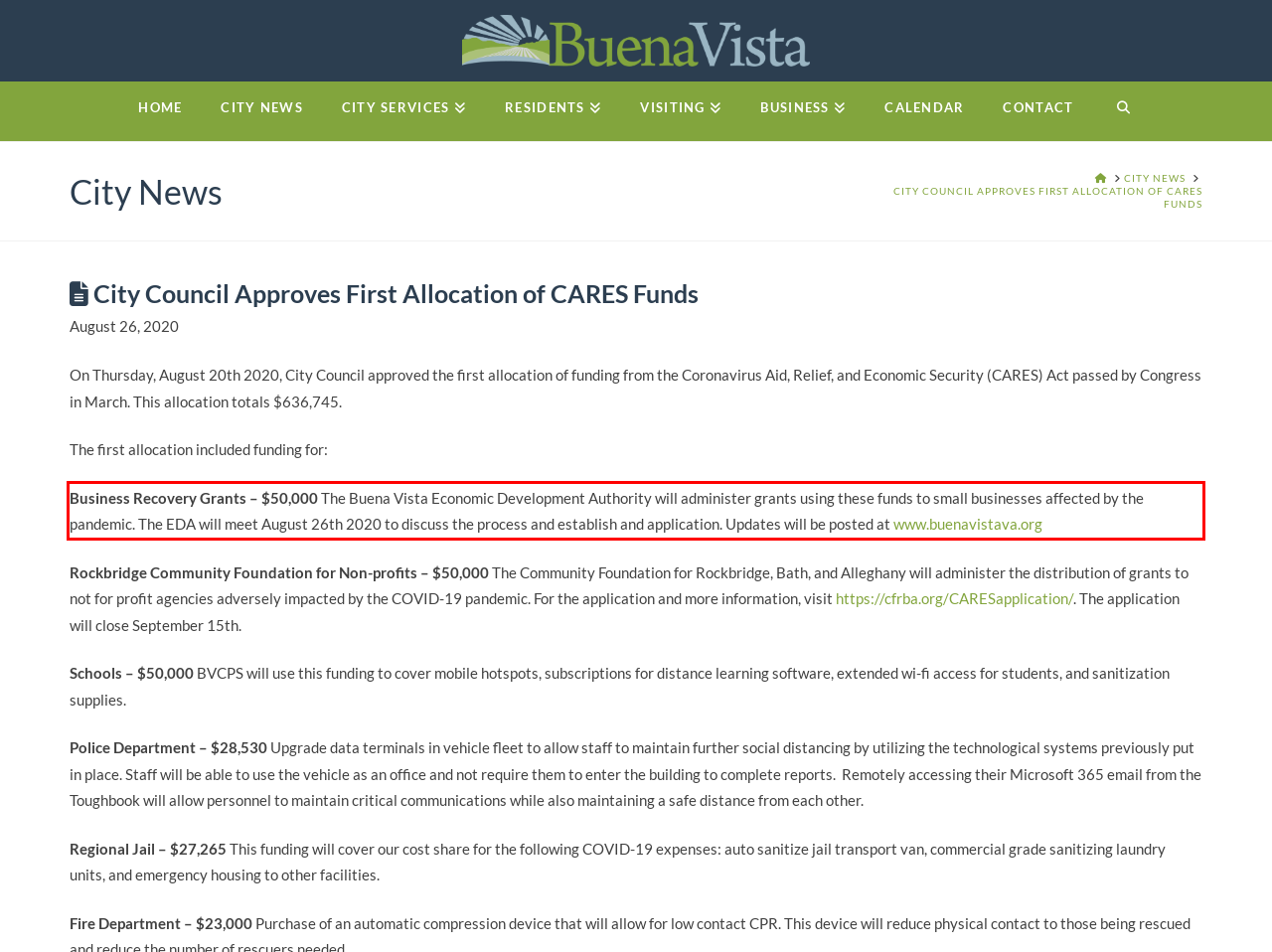Examine the screenshot of the webpage, locate the red bounding box, and perform OCR to extract the text contained within it.

Business Recovery Grants – $50,000 The Buena Vista Economic Development Authority will administer grants using these funds to small businesses affected by the pandemic. The EDA will meet August 26th 2020 to discuss the process and establish and application. Updates will be posted at www.buenavistava.org